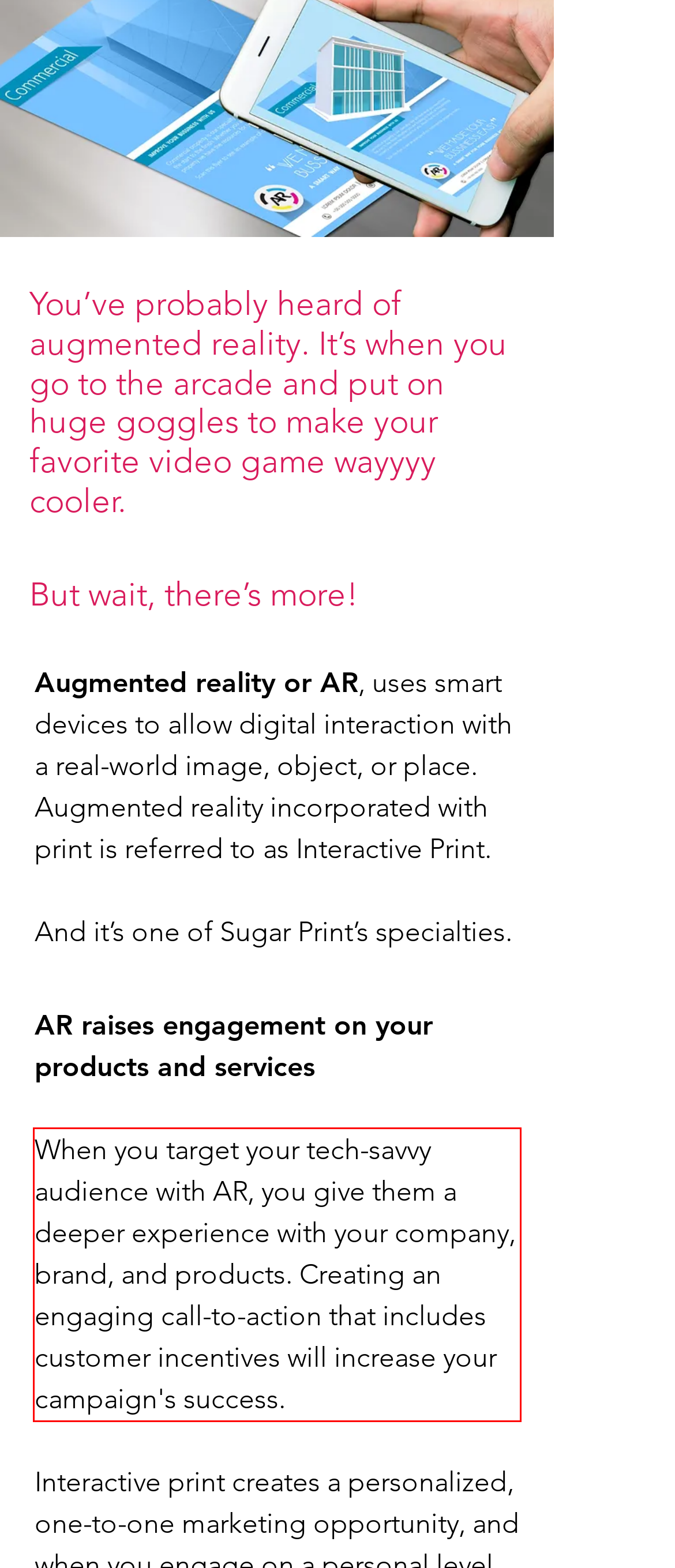Identify the text within the red bounding box on the webpage screenshot and generate the extracted text content.

When you target your tech-savvy audience with AR, you give them a deeper experience with your company, brand, and products. Creating an engaging call-to-action that includes customer incentives will increase your campaign's success.